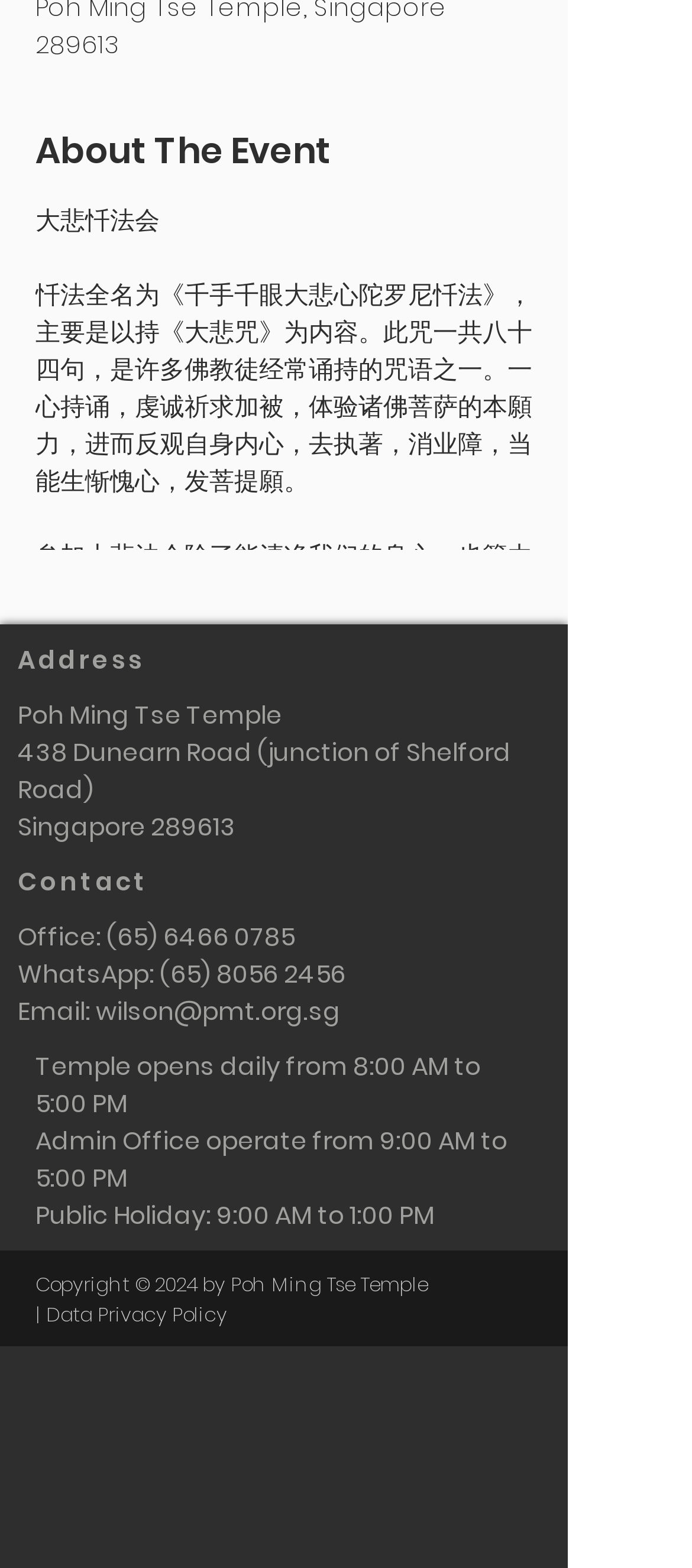Given the element description "Email: wilson@pmt.org.sg", identify the bounding box of the corresponding UI element.

[0.026, 0.633, 0.492, 0.656]